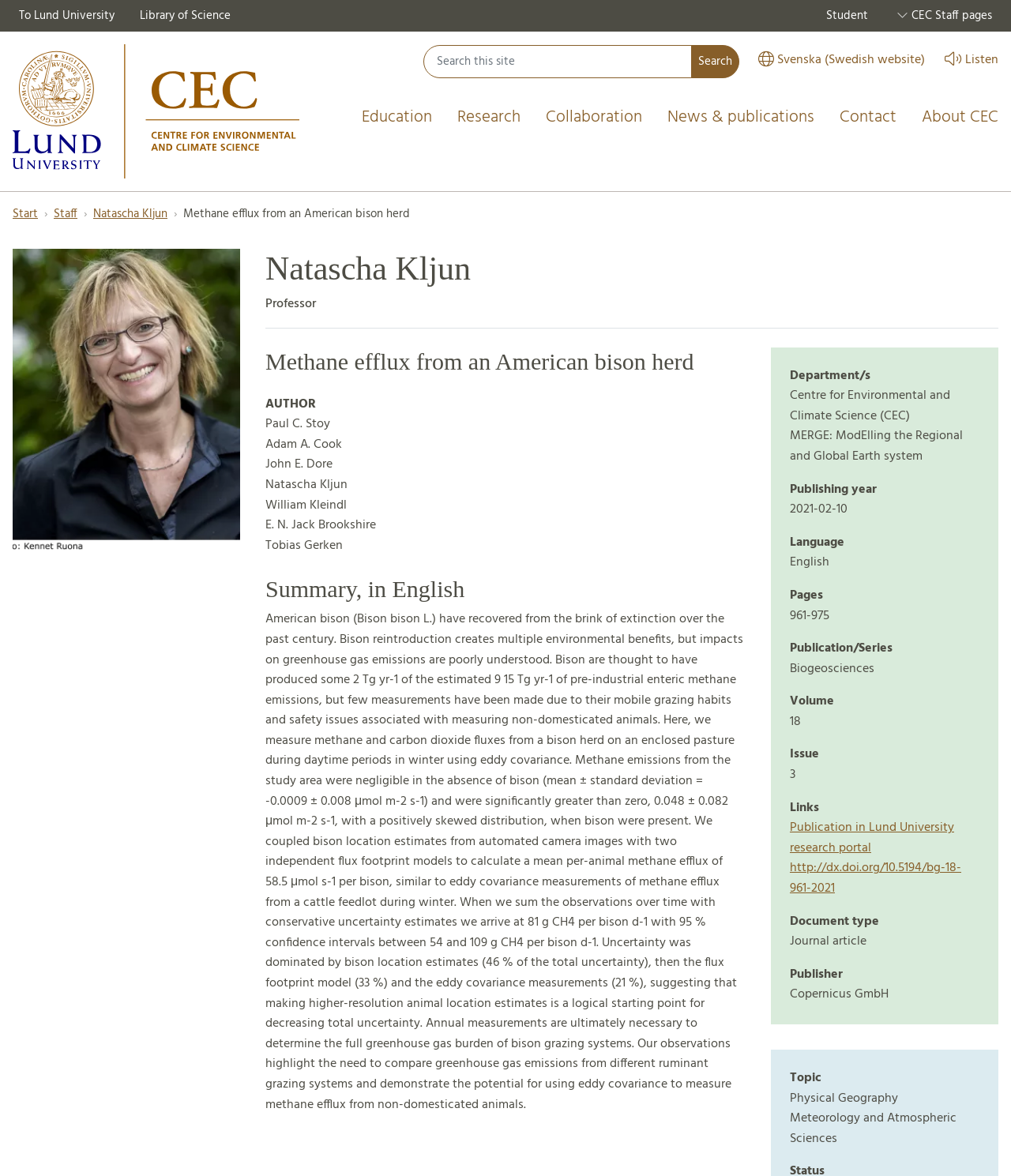Identify the bounding box coordinates of the element that should be clicked to fulfill this task: "Switch to Swedish website". The coordinates should be provided as four float numbers between 0 and 1, i.e., [left, top, right, bottom].

[0.75, 0.038, 0.915, 0.067]